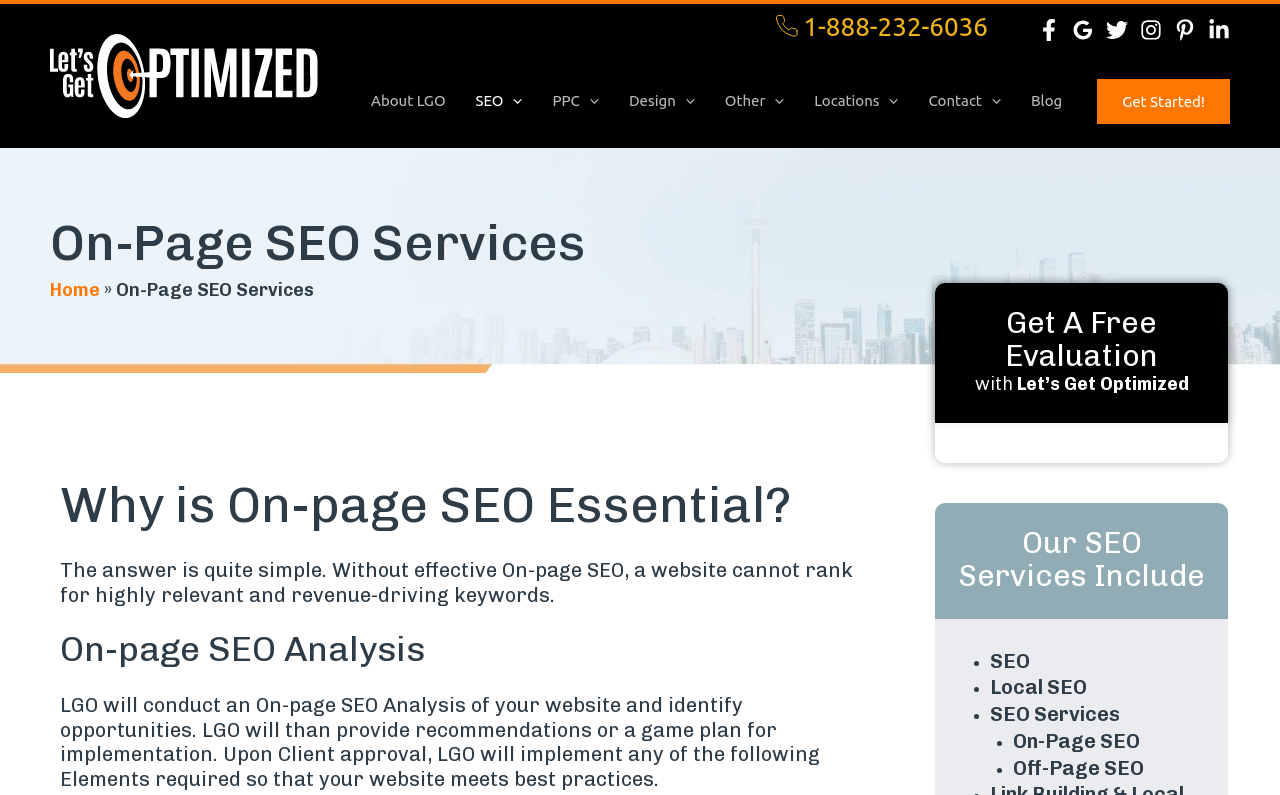Kindly determine the bounding box coordinates for the area that needs to be clicked to execute this instruction: "Get a free evaluation".

[0.785, 0.383, 0.905, 0.47]